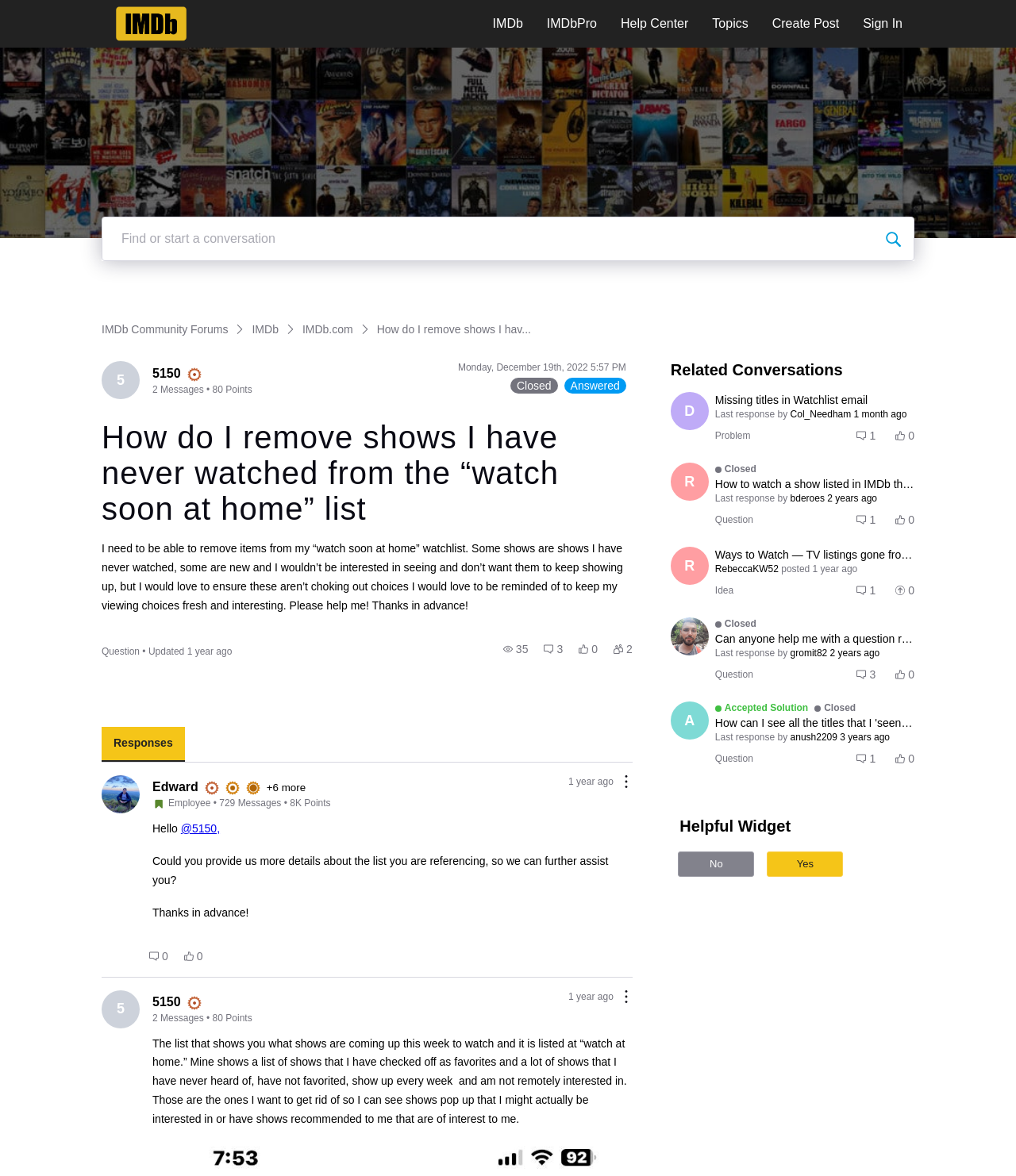Locate the bounding box of the UI element based on this description: "gromit82 2 years ago". Provide four float numbers between 0 and 1 as [left, top, right, bottom].

[0.778, 0.55, 0.866, 0.561]